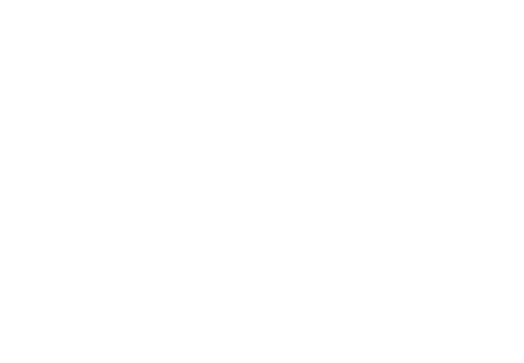Provide your answer to the question using just one word or phrase: What is the trend highlighted in the caption?

Repurposing existing structures